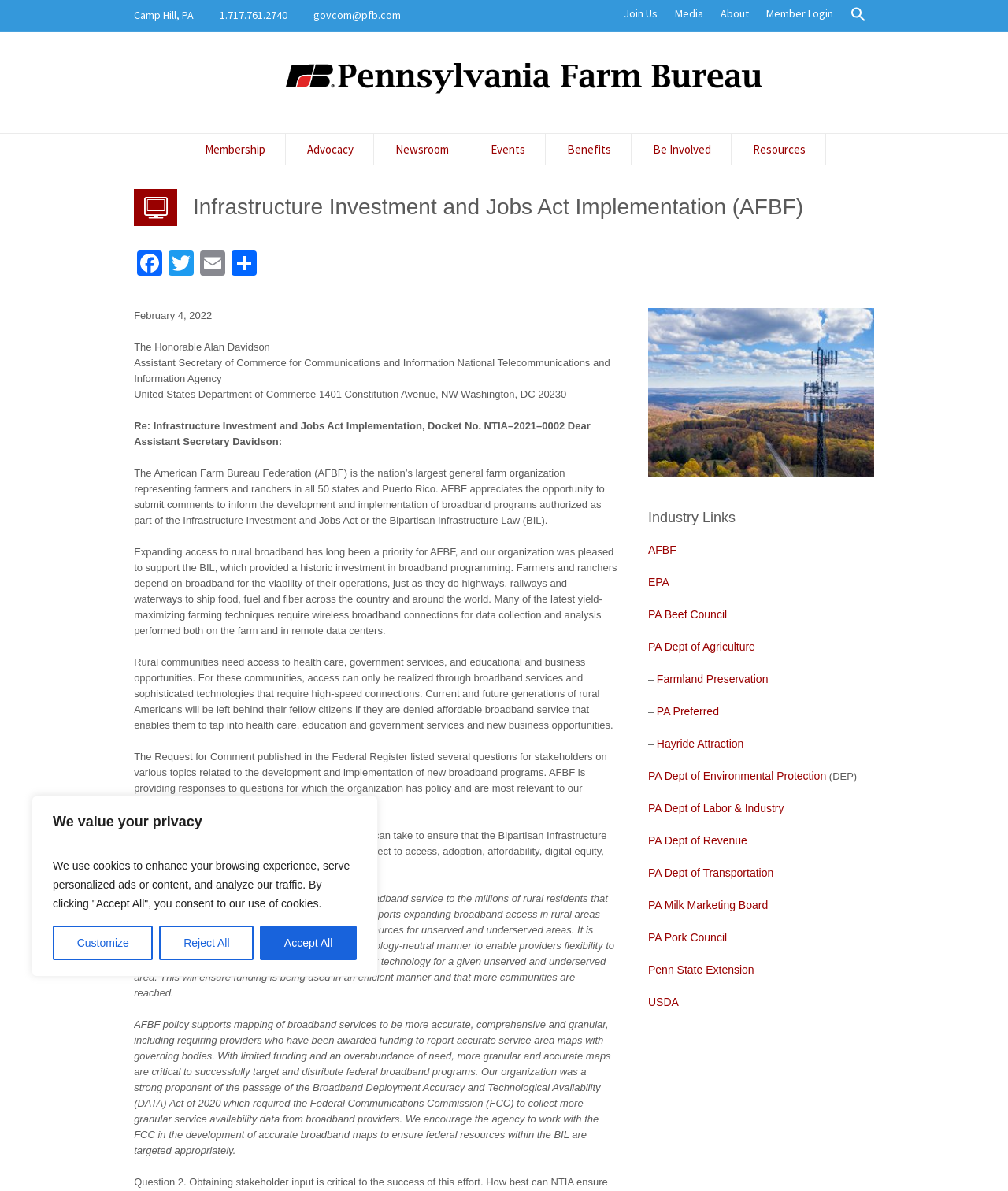Identify the bounding box coordinates of the region I need to click to complete this instruction: "Click AFBF".

[0.643, 0.456, 0.671, 0.467]